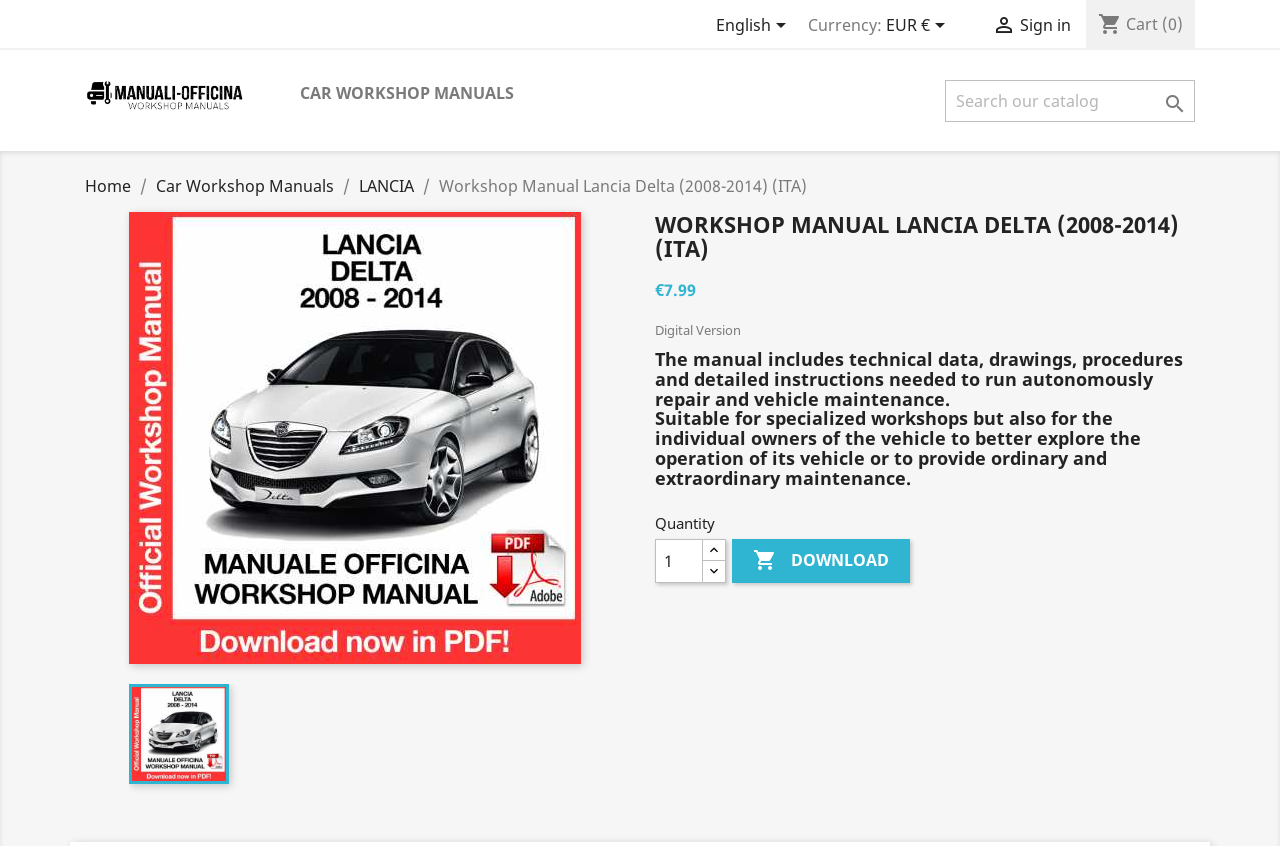Identify the headline of the webpage and generate its text content.

WORKSHOP MANUAL LANCIA DELTA (2008-2014) (ITA)